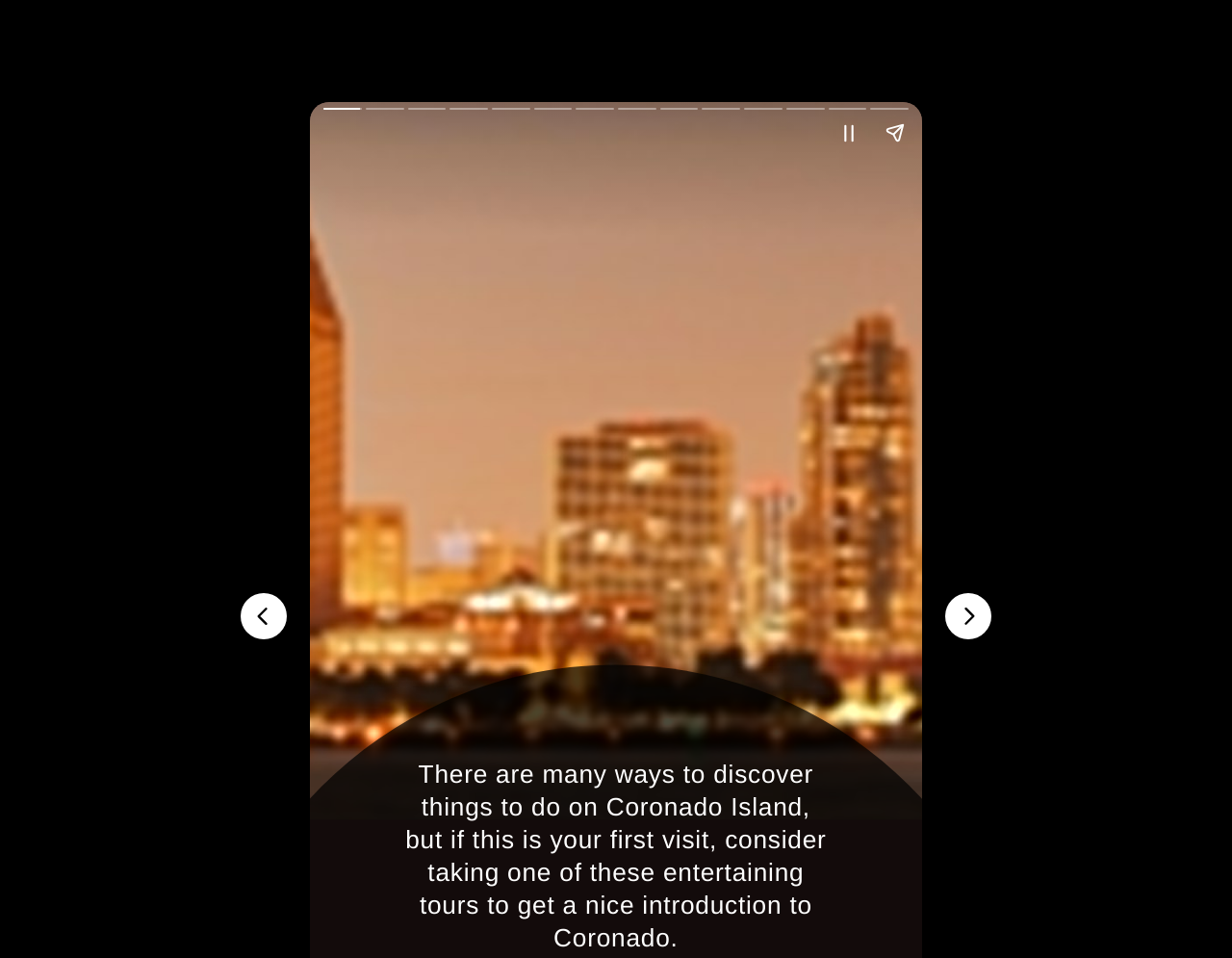What is the content of the static text?
Please provide a full and detailed response to the question.

The static text element contains the text 'There are many ways to discover things to do on Coronado Island, but if this is your first visit, consider taking one of these entertaining tours to get a nice introduction to Coronado.' which serves as an introduction to Coronado Island.